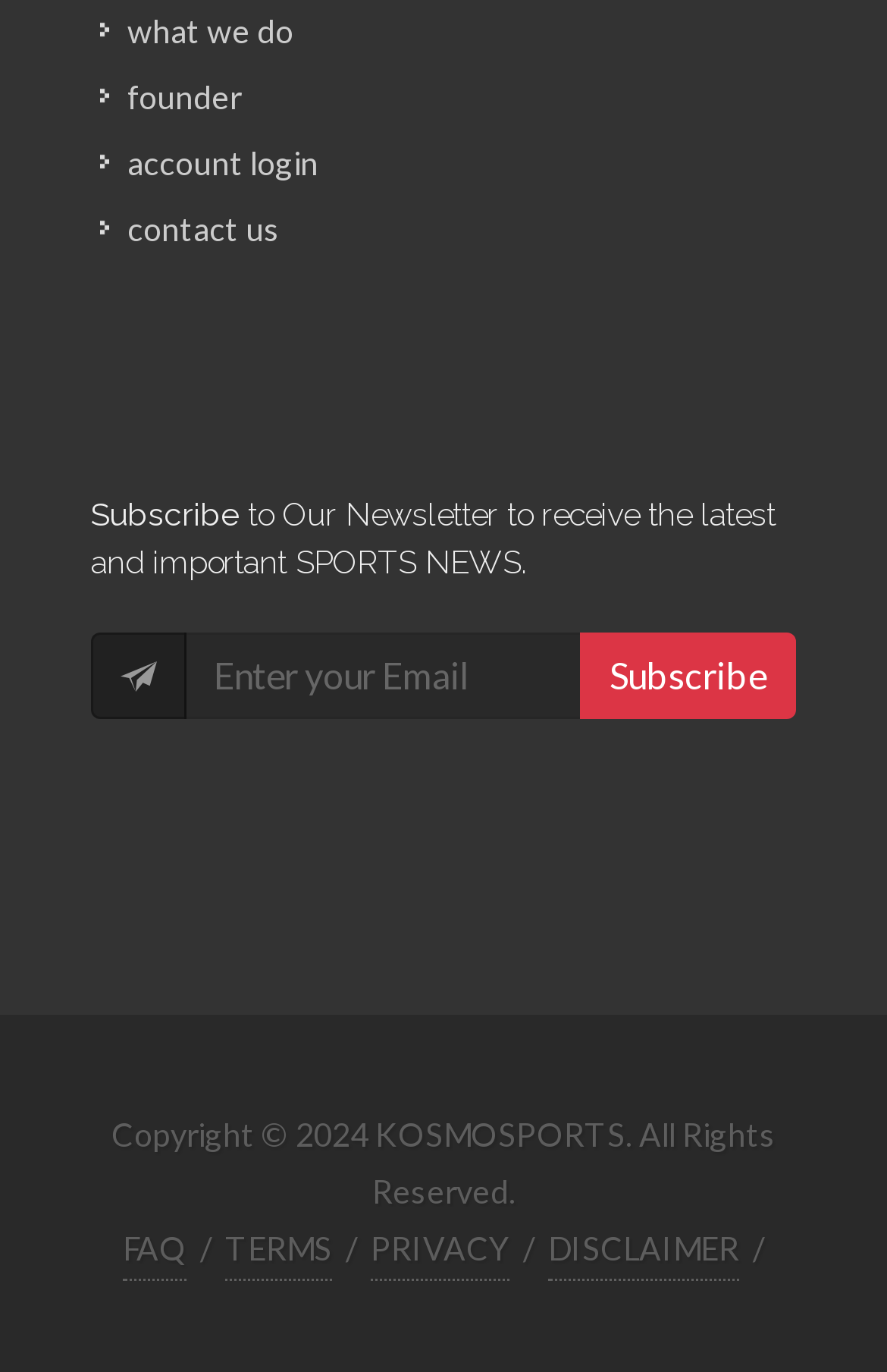Please locate the bounding box coordinates of the element's region that needs to be clicked to follow the instruction: "View FAQ". The bounding box coordinates should be provided as four float numbers between 0 and 1, i.e., [left, top, right, bottom].

[0.138, 0.89, 0.21, 0.933]